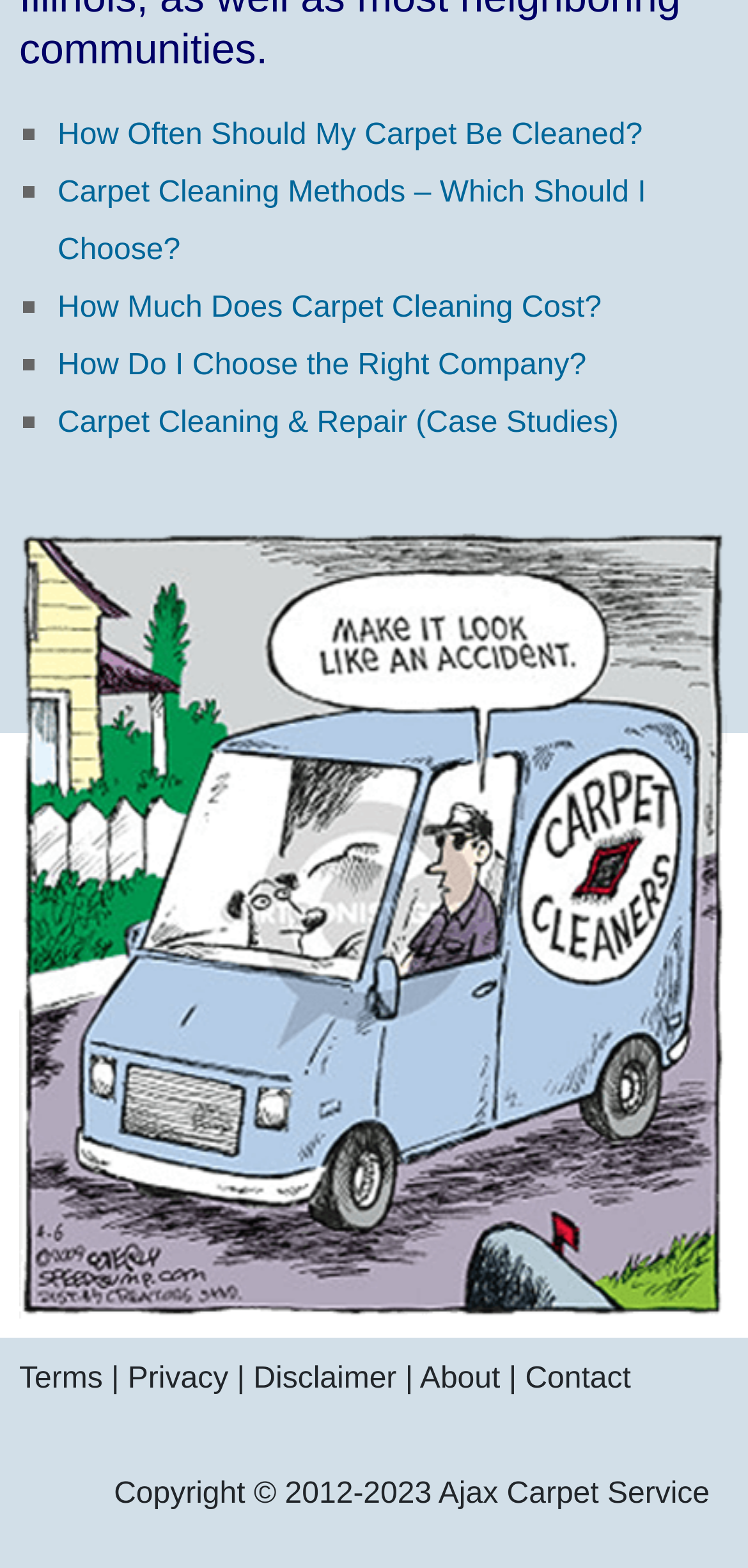Please specify the bounding box coordinates for the clickable region that will help you carry out the instruction: "Click on 'How Often Should My Carpet Be Cleaned?'".

[0.077, 0.076, 0.859, 0.097]